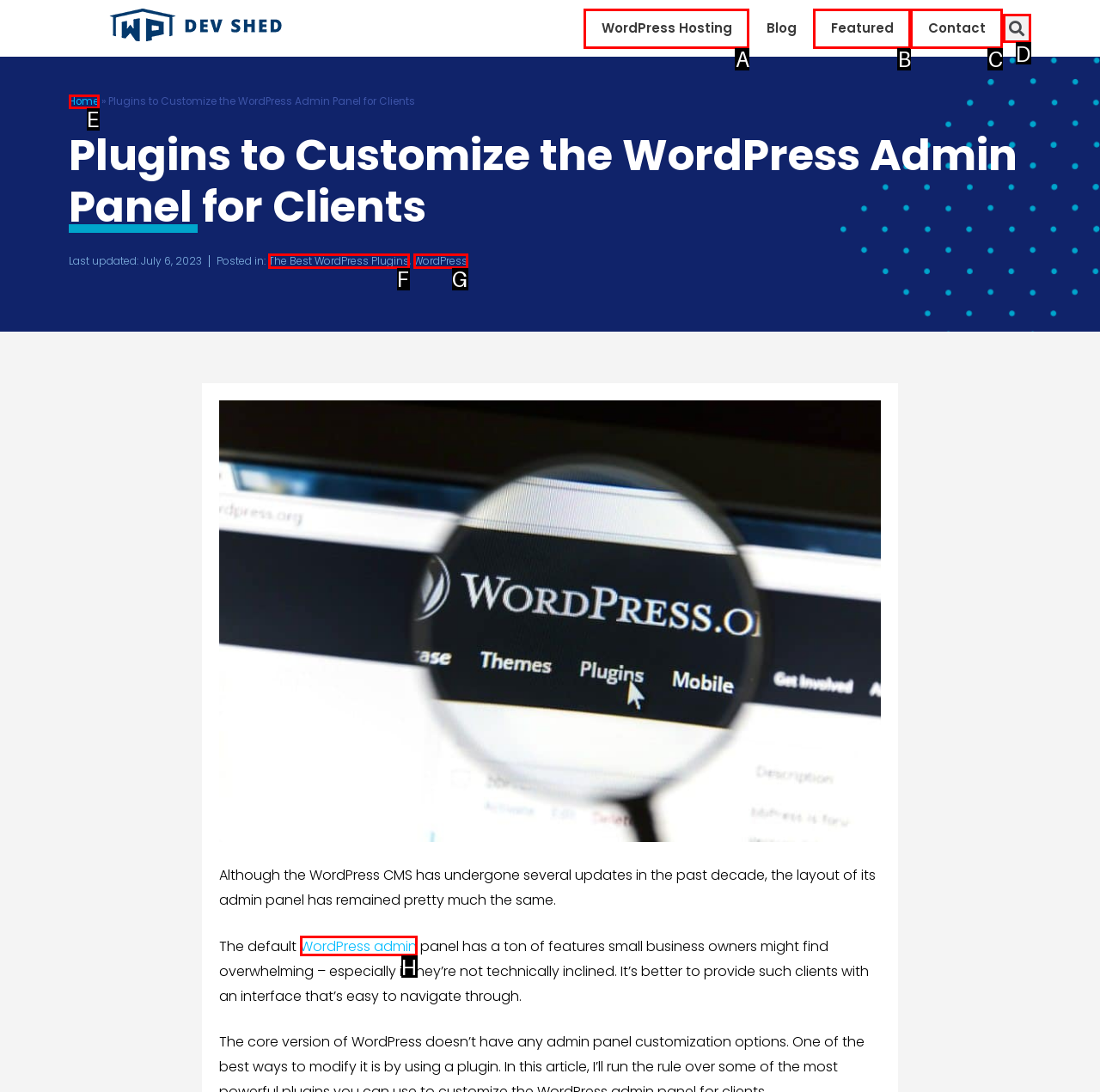Based on the task: Search for something, which UI element should be clicked? Answer with the letter that corresponds to the correct option from the choices given.

D